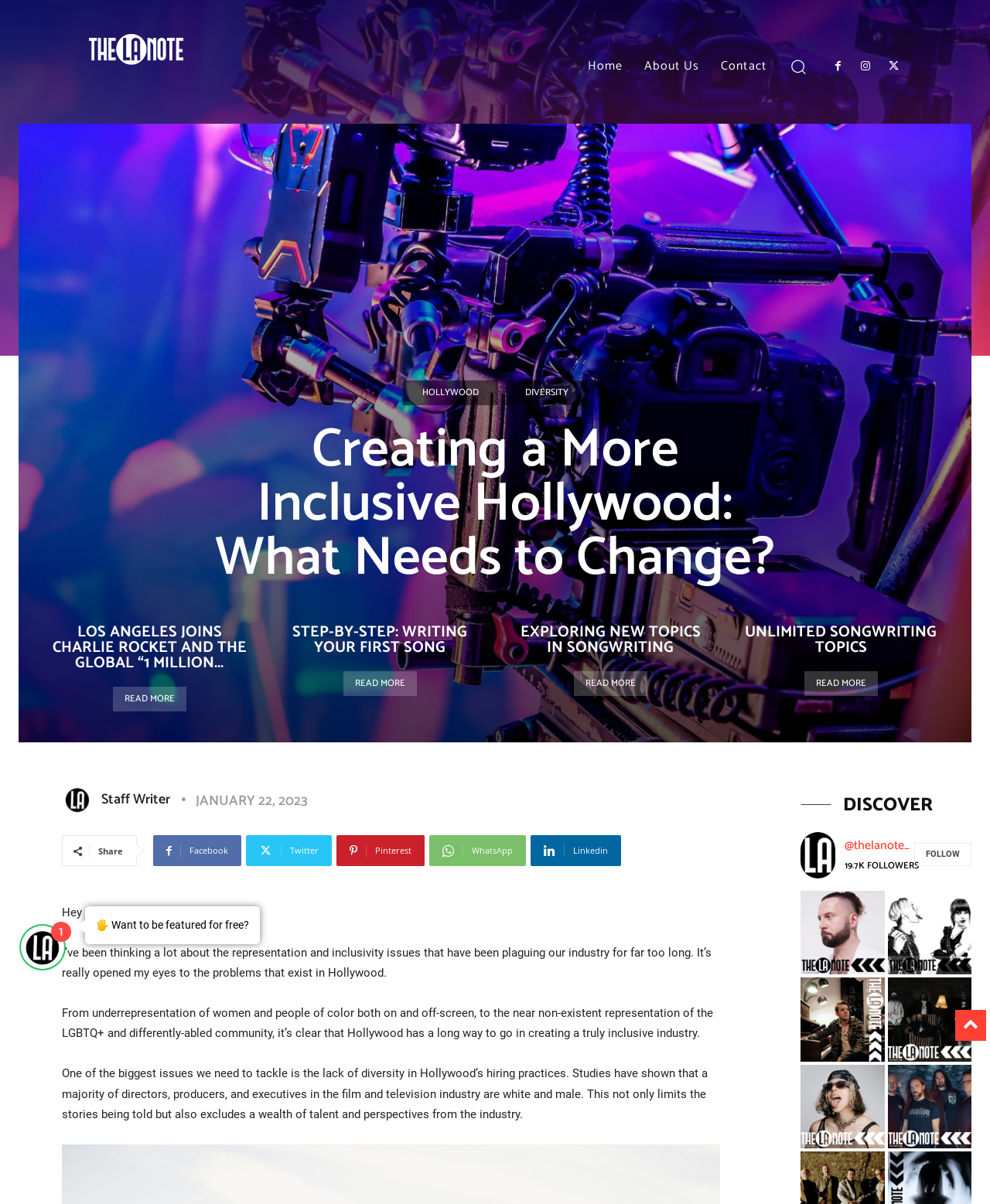Offer an extensive depiction of the webpage and its key elements.

The webpage is an article from The LA Note Magazine, titled "Creating A More Inclusive Hollywood: What Needs To Change?" The top section of the page features a navigation menu with links to "Home", "About Us", "Contact", and a search button. To the right of the navigation menu, there are social media links and a button to follow The LA Note on Instagram.

Below the navigation menu, there is a large heading that spans almost the entire width of the page, with the title of the article. Underneath the heading, there are three sections of links, each with a heading and a "READ MORE" link. The sections appear to be related to songwriting and feature articles with titles such as "LOS ANGELES JOINS CHARLIE ROCKET AND THE GLOBAL “1 MILLION...", "STEP-BY-STEP: WRITING YOUR FIRST SONG", and "UNLIMITED SONGWRITING TOPICS".

To the right of these sections, there is a column with a heading "Staff Writer" and a date "JANUARY 22, 2023". Below this, there are social media sharing links and a "Share" button.

The main content of the article begins below these sections, with a brief introduction to the topic of representation and inclusivity issues in the film and television industry. The article discusses the lack of diversity in Hollywood's hiring practices and the need for change. The text is divided into paragraphs, with a few images scattered throughout.

At the bottom of the page, there is a section with a heading "DISCOVER" and a link to The LA Note's Instagram page, along with the number of followers and a "FOLLOW" button. Below this, there are several links to Instagram images. Finally, there is a small section with a message "Want to be featured for free?" and a default image.